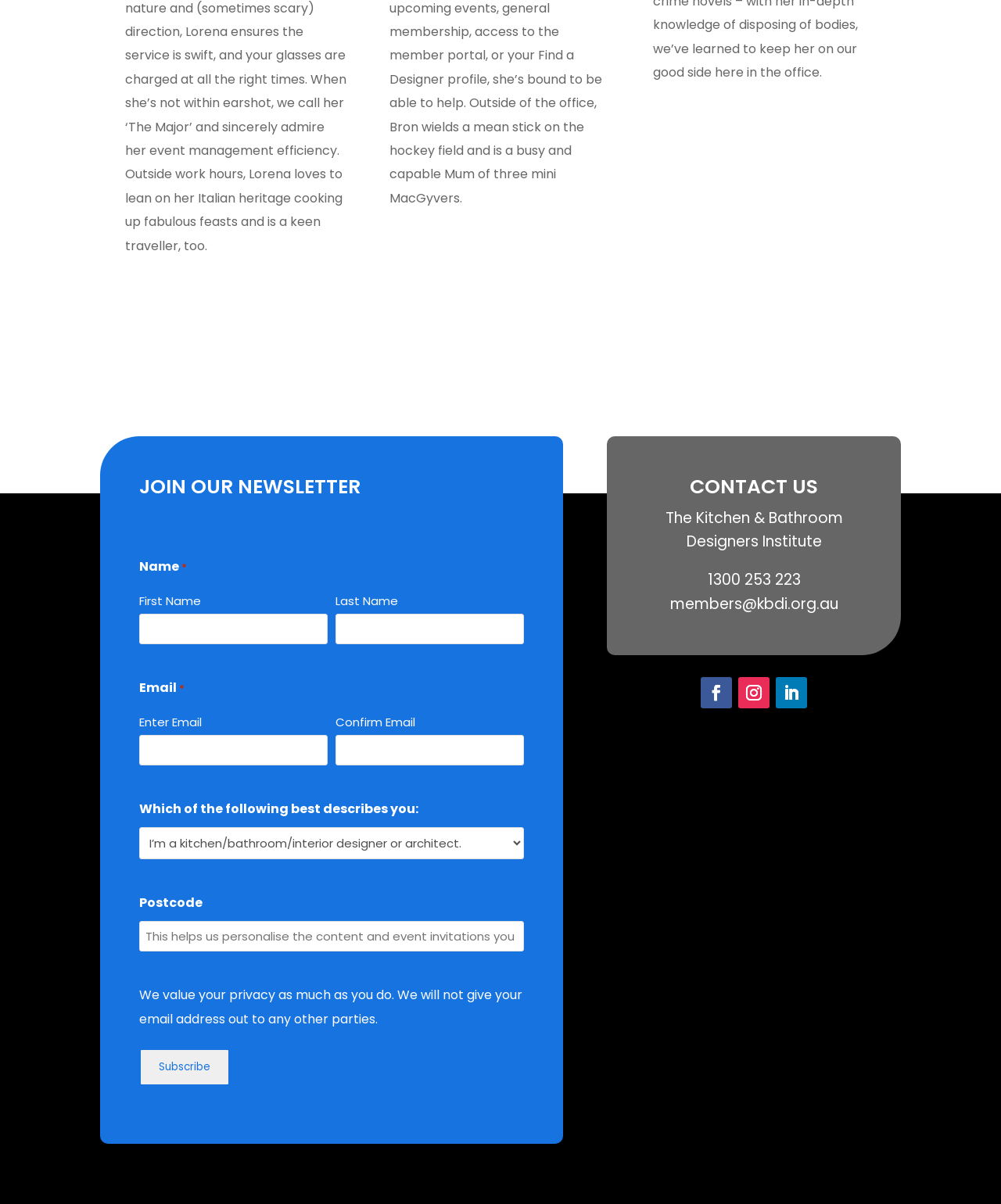Please locate the bounding box coordinates of the region I need to click to follow this instruction: "Click the facebook link".

[0.7, 0.563, 0.731, 0.589]